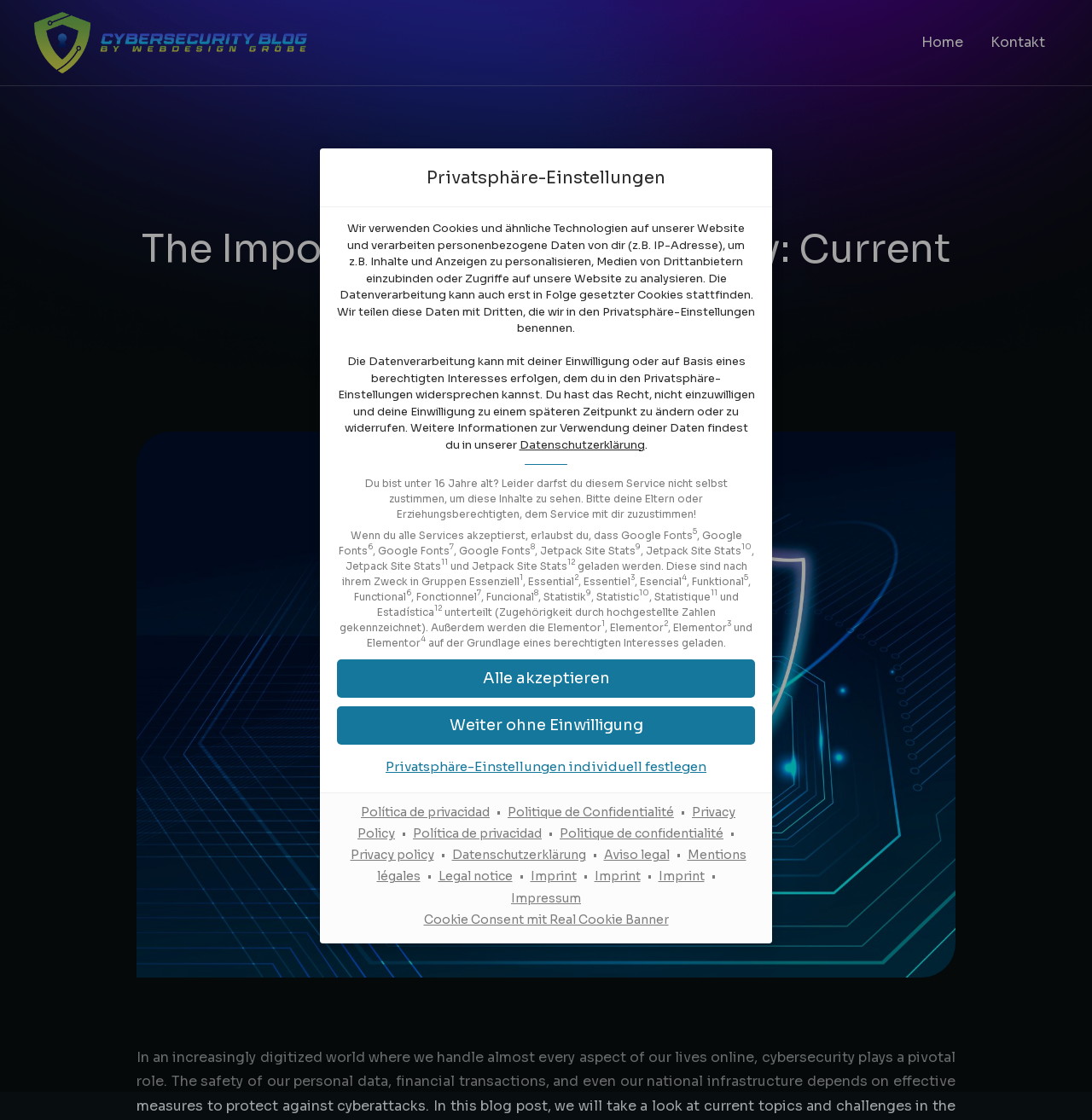Please locate the clickable area by providing the bounding box coordinates to follow this instruction: "Read the 'Privatsphäre-Einstellungen' heading".

[0.391, 0.145, 0.609, 0.173]